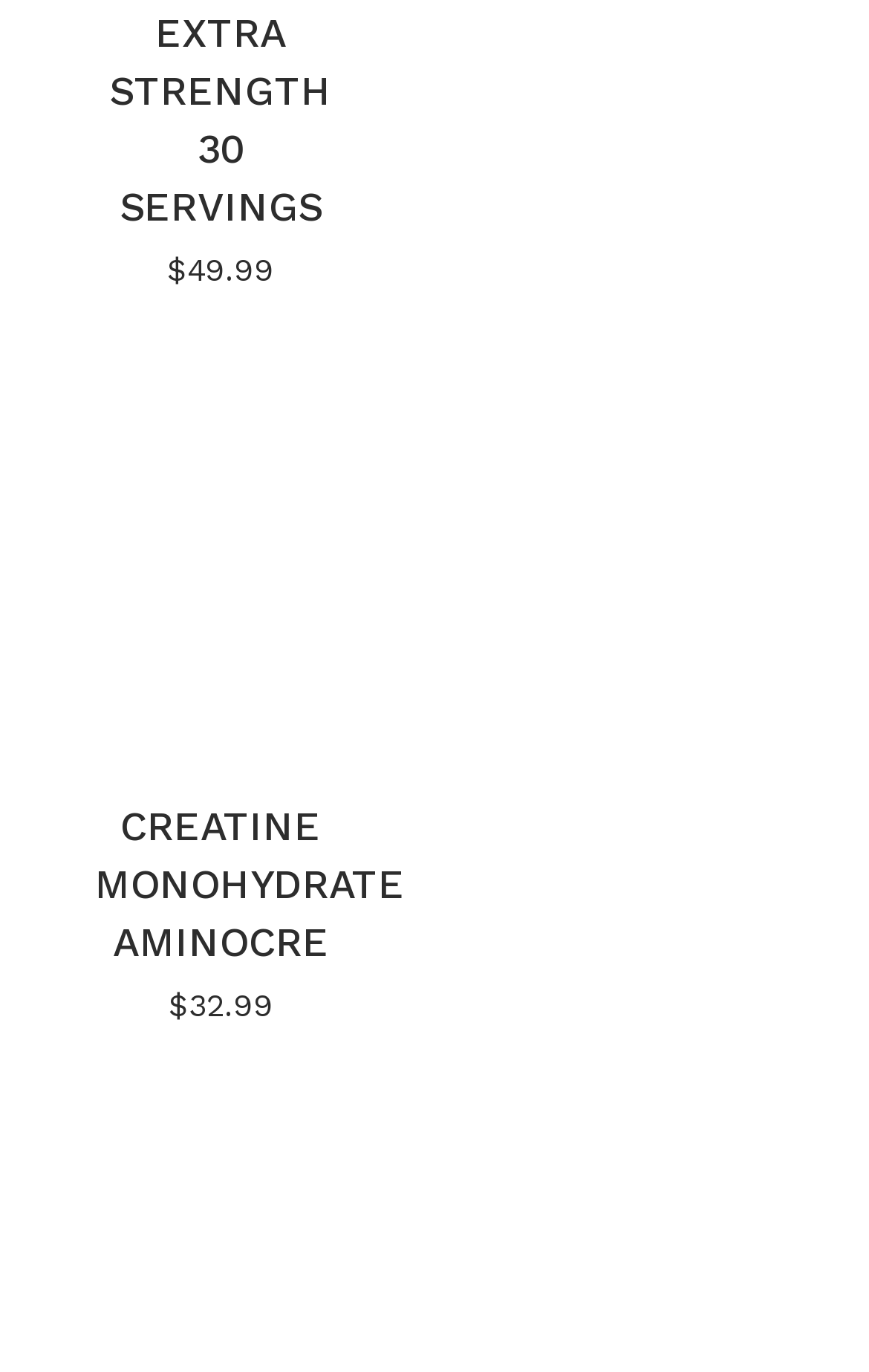Using the information in the image, give a detailed answer to the following question: What is the price of Creatine Monohydrate AminoCre?

I found the link 'CREATINE MONOHYDRATE AMINOCRE' and nearby StaticText elements '$' and '32.99', which indicate the price of the product.